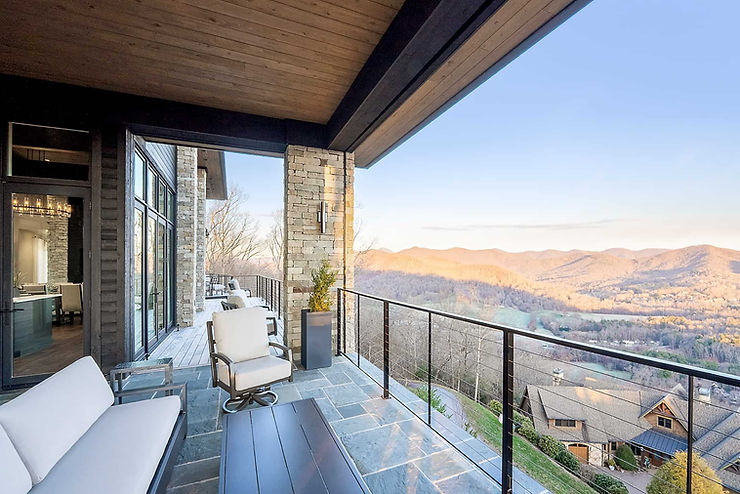Respond to the question with just a single word or phrase: 
What type of materials are used for the patio seating?

Elegant patio seating